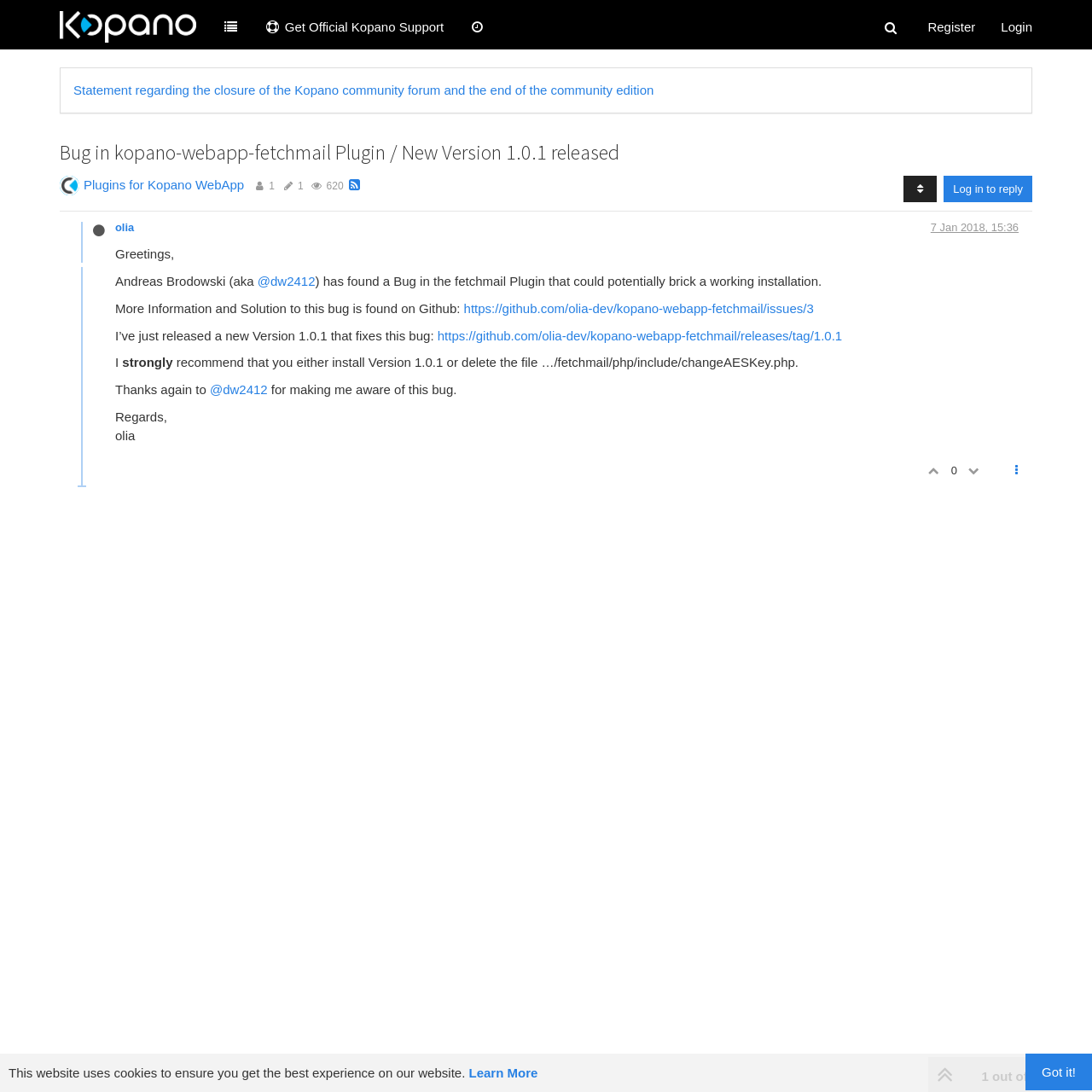Use a single word or phrase to answer the following:
What is the purpose of the search box?

Search